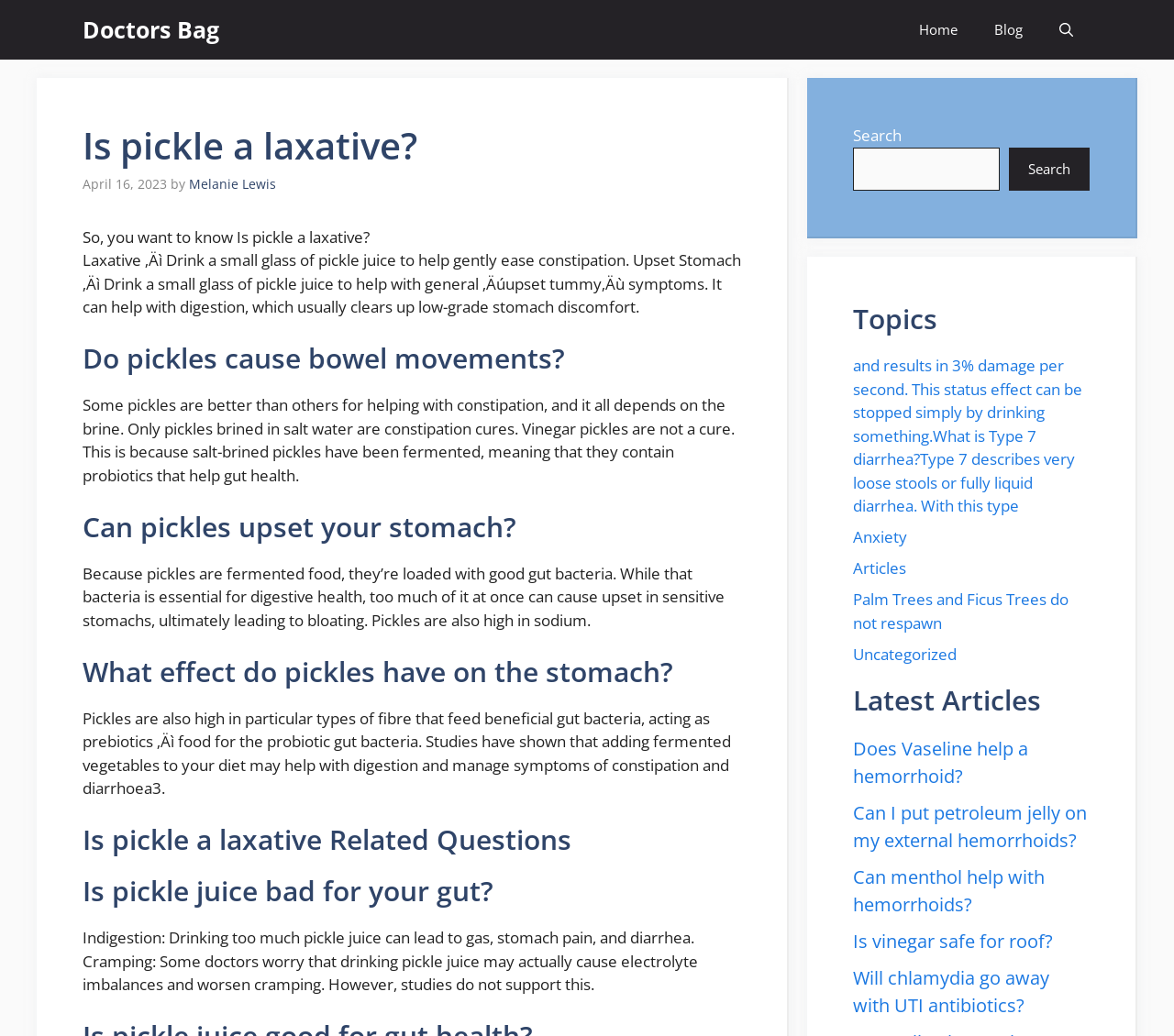Please give the bounding box coordinates of the area that should be clicked to fulfill the following instruction: "Click on the 'Blog' link". The coordinates should be in the format of four float numbers from 0 to 1, i.e., [left, top, right, bottom].

[0.831, 0.0, 0.887, 0.058]